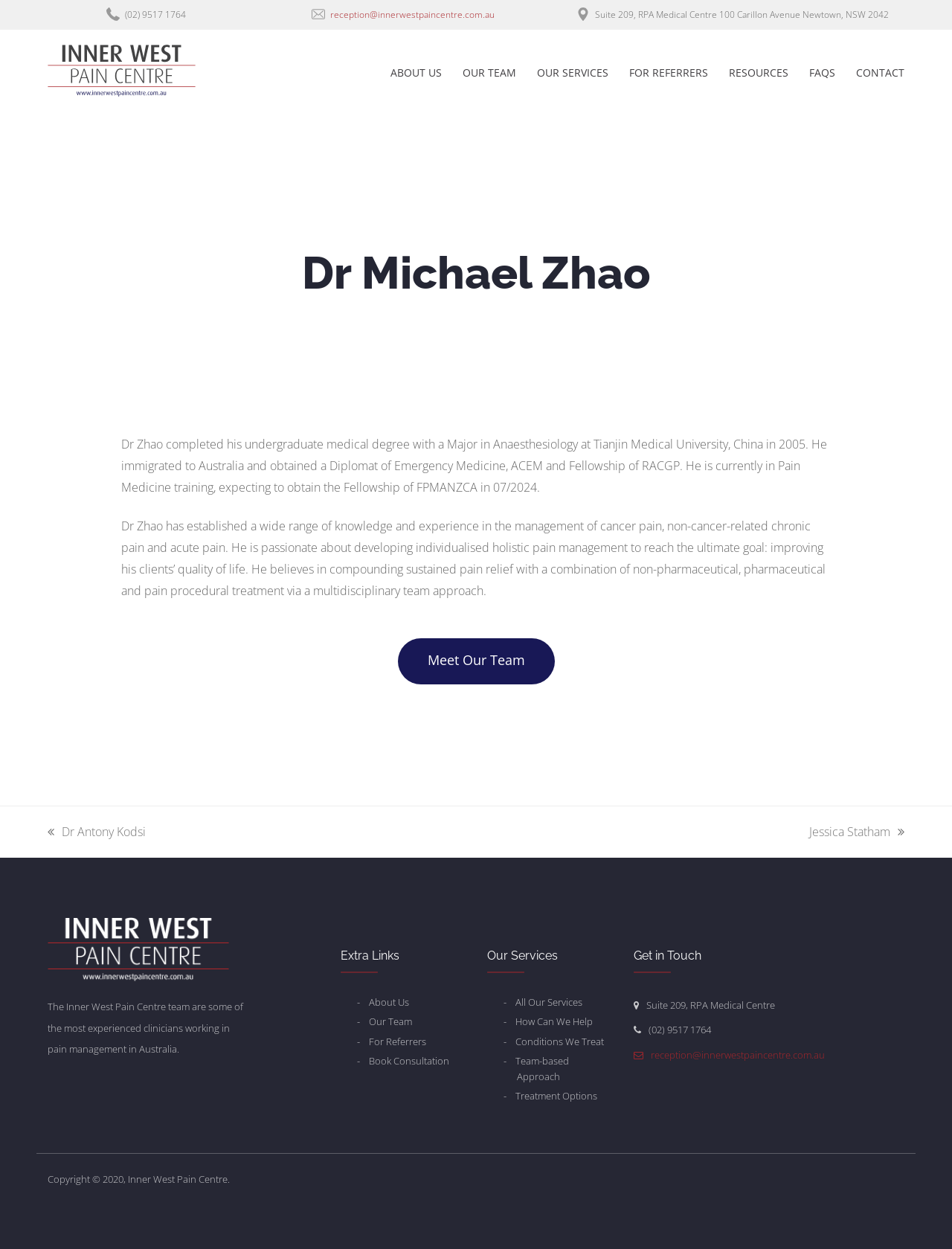Provide a thorough description of the webpage you see.

This webpage is about Dr. Michael Zhao, a medical professional at the Inner West Pain Centre. At the top of the page, there is a header section with the clinic's contact information, including a phone number, email address, and physical address. Below this, there is a navigation menu with links to various sections of the website, such as "About Us", "Our Team", "Our Services", and "Contact".

The main content of the page is dedicated to Dr. Zhao's profile. There is a heading with his name, followed by two paragraphs of text that describe his educational background, medical experience, and approach to pain management. He is described as having a wide range of knowledge and experience in managing cancer pain, non-cancer-related chronic pain, and acute pain.

To the right of Dr. Zhao's profile, there are links to other team members, including a "Meet Our Team" link and links to previous and next posts, which appear to be profiles of other medical professionals.

Below Dr. Zhao's profile, there is an image related to Sydney Clinical Psychology, accompanied by a brief text that describes the Inner West Pain Centre team as experienced clinicians in pain management.

The page also features several sections with links to additional resources, including "Extra Links", "Our Services", and "Get in Touch". These sections provide links to various pages on the website, such as "About Us", "Our Team", "For Referrers", and "Book Consultation", as well as links to specific services offered by the clinic.

At the bottom of the page, there is a footer section with the clinic's address, phone number, and email address, as well as a copyright notice.